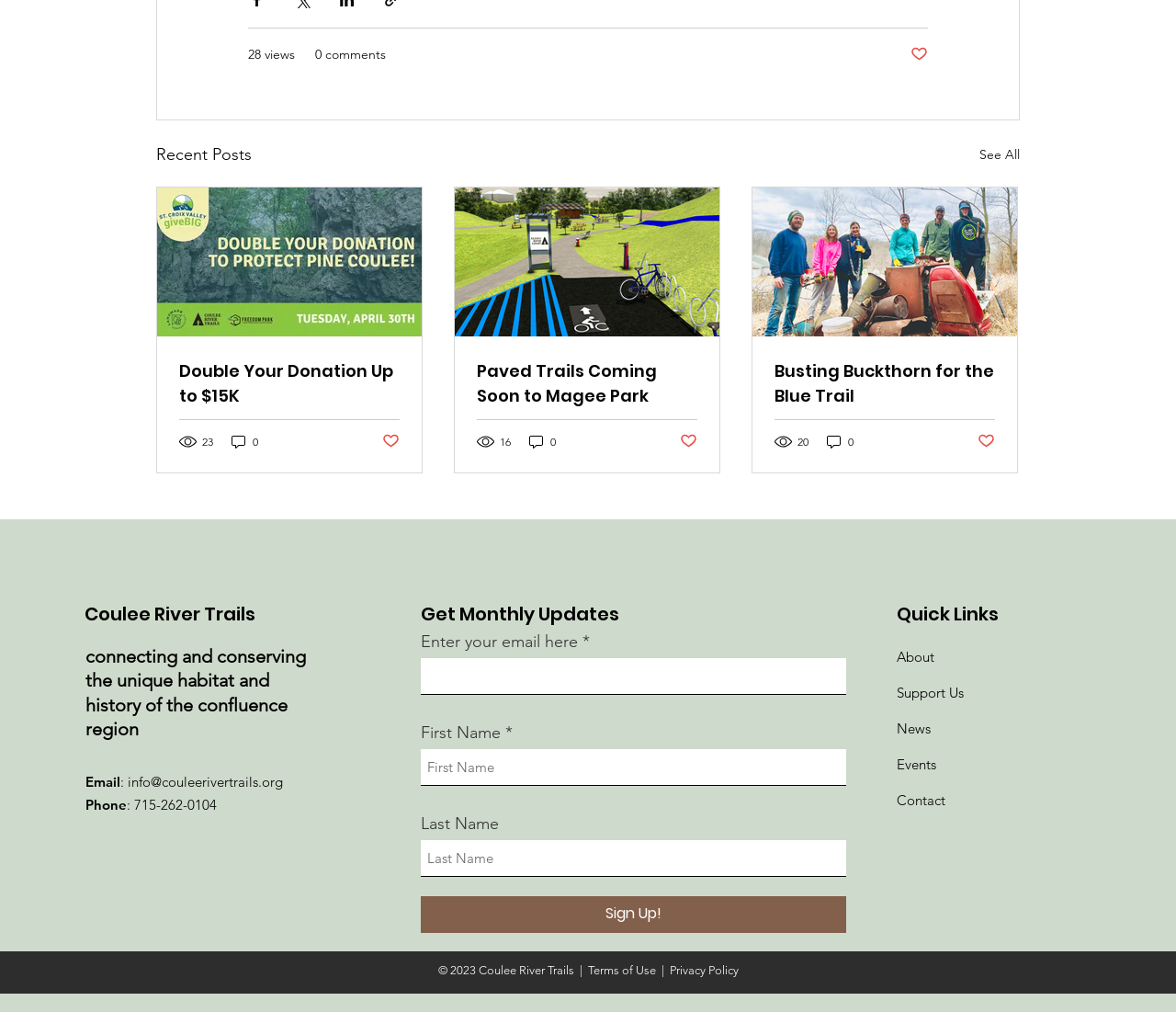What is the phone number of the organization?
Give a thorough and detailed response to the question.

The phone number of the organization can be found in the static text element 'Phone: 715-262-0104' located at the bottom of the webpage, which provides contact information for the organization.